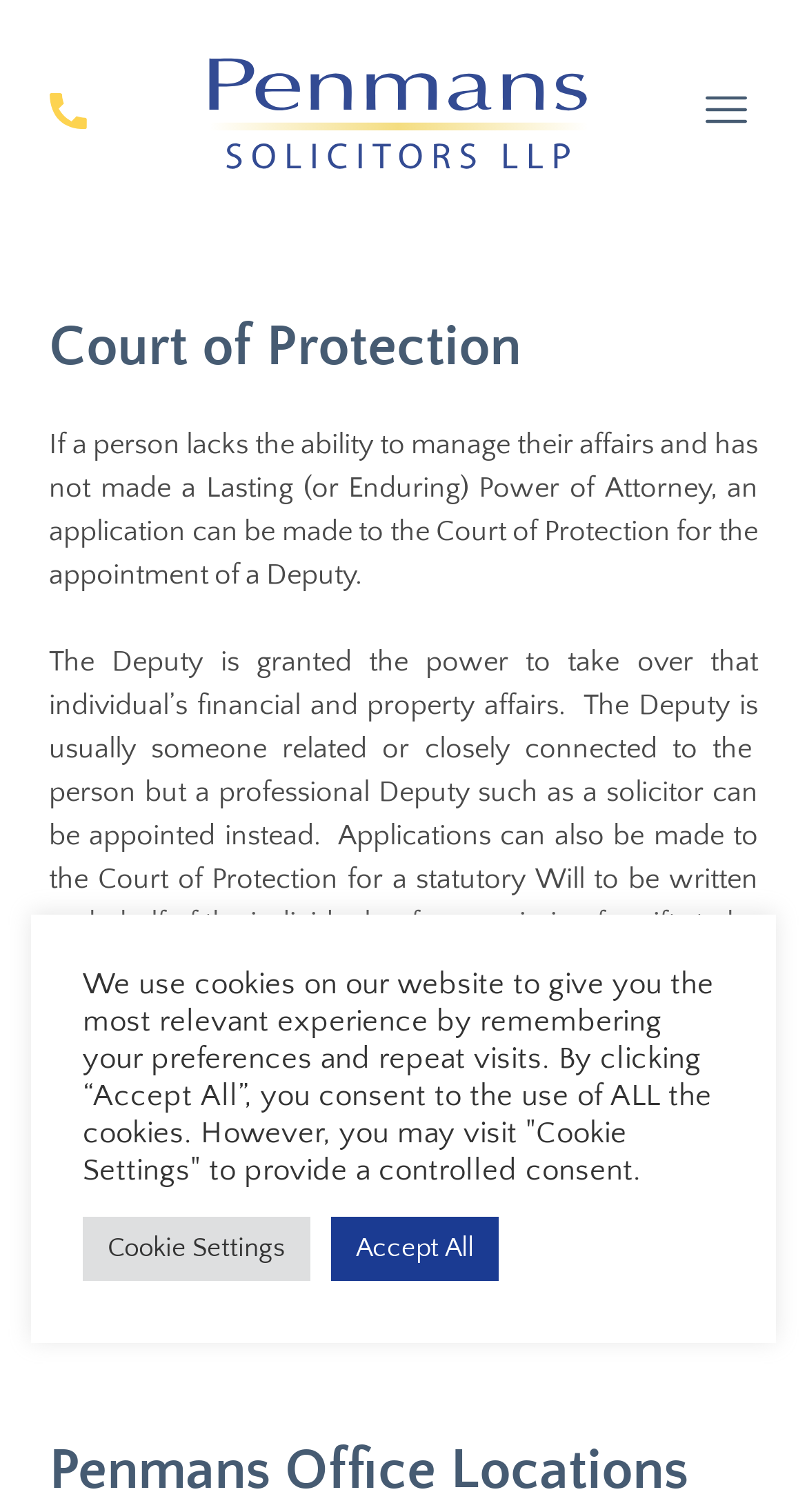Answer briefly with one word or phrase:
What is the role of a Deputy?

Manage financial and property affairs